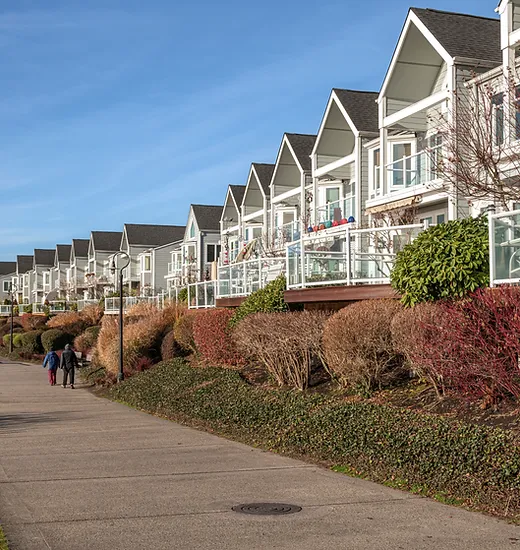Provide a short, one-word or phrase answer to the question below:
What is the color of the sky in the image?

Brilliant blue